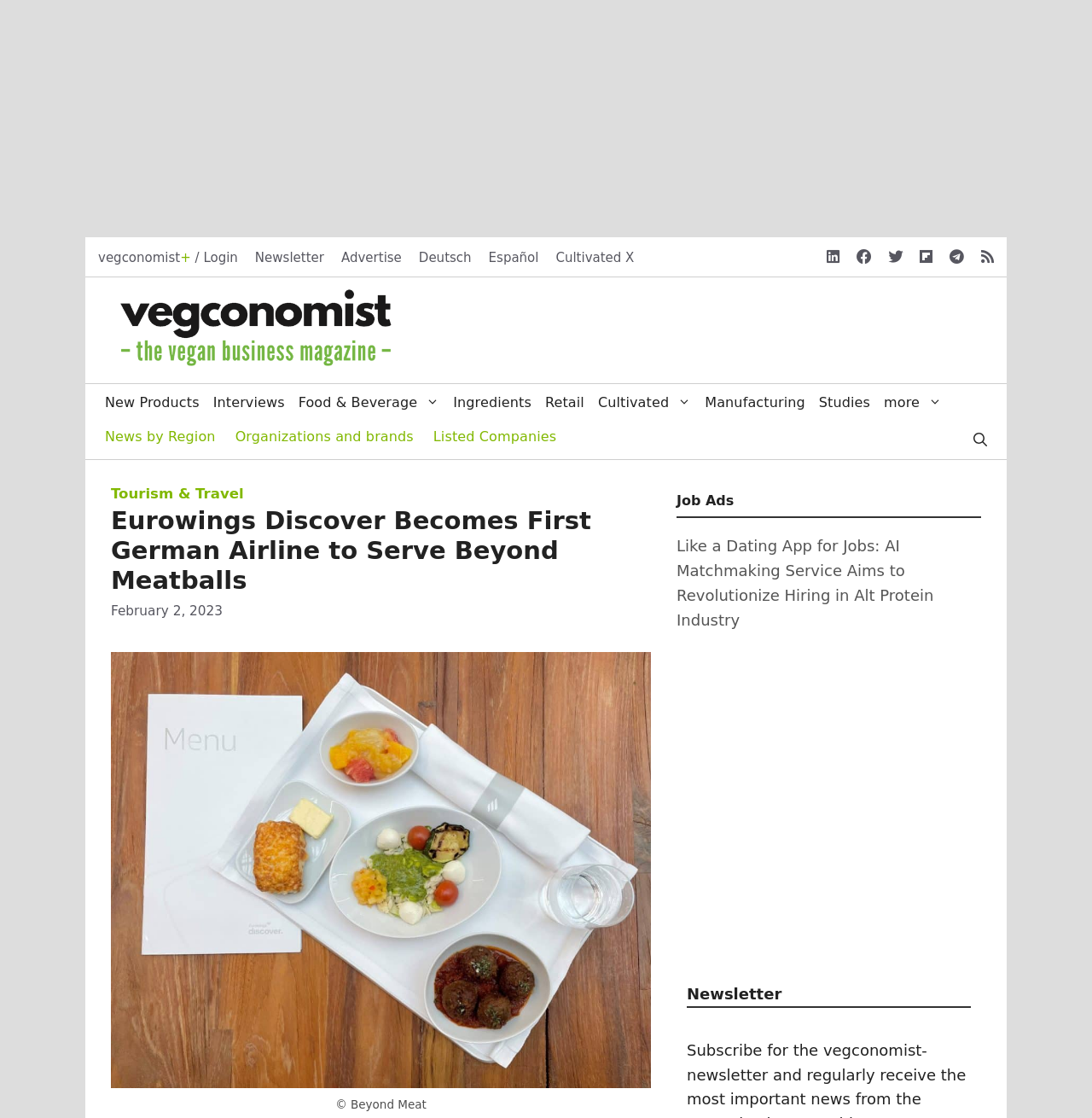Can you specify the bounding box coordinates for the region that should be clicked to fulfill this instruction: "Click on the login link".

[0.09, 0.224, 0.218, 0.238]